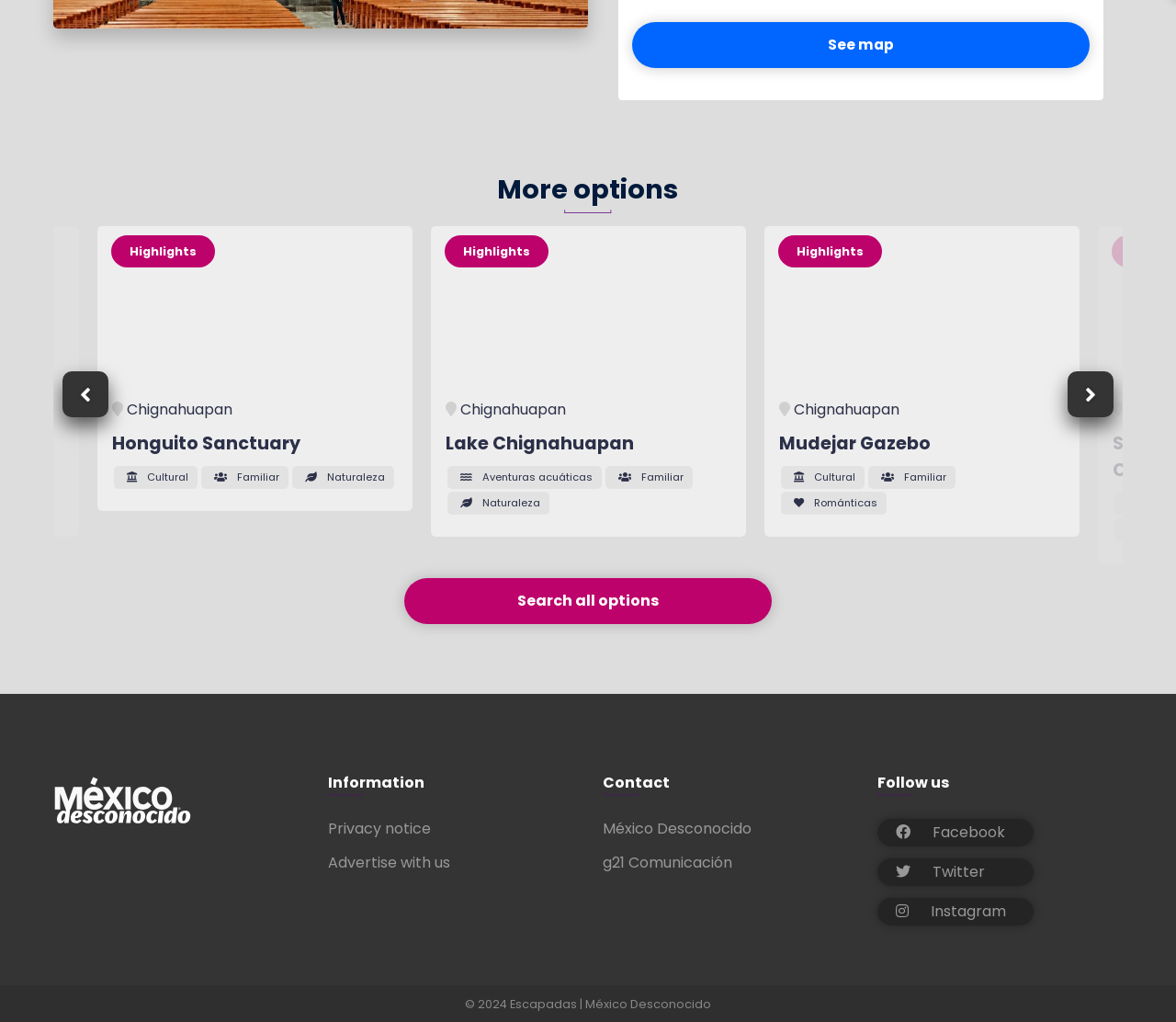Determine the bounding box coordinates of the clickable region to execute the instruction: "Click See map". The coordinates should be four float numbers between 0 and 1, denoted as [left, top, right, bottom].

[0.537, 0.022, 0.927, 0.067]